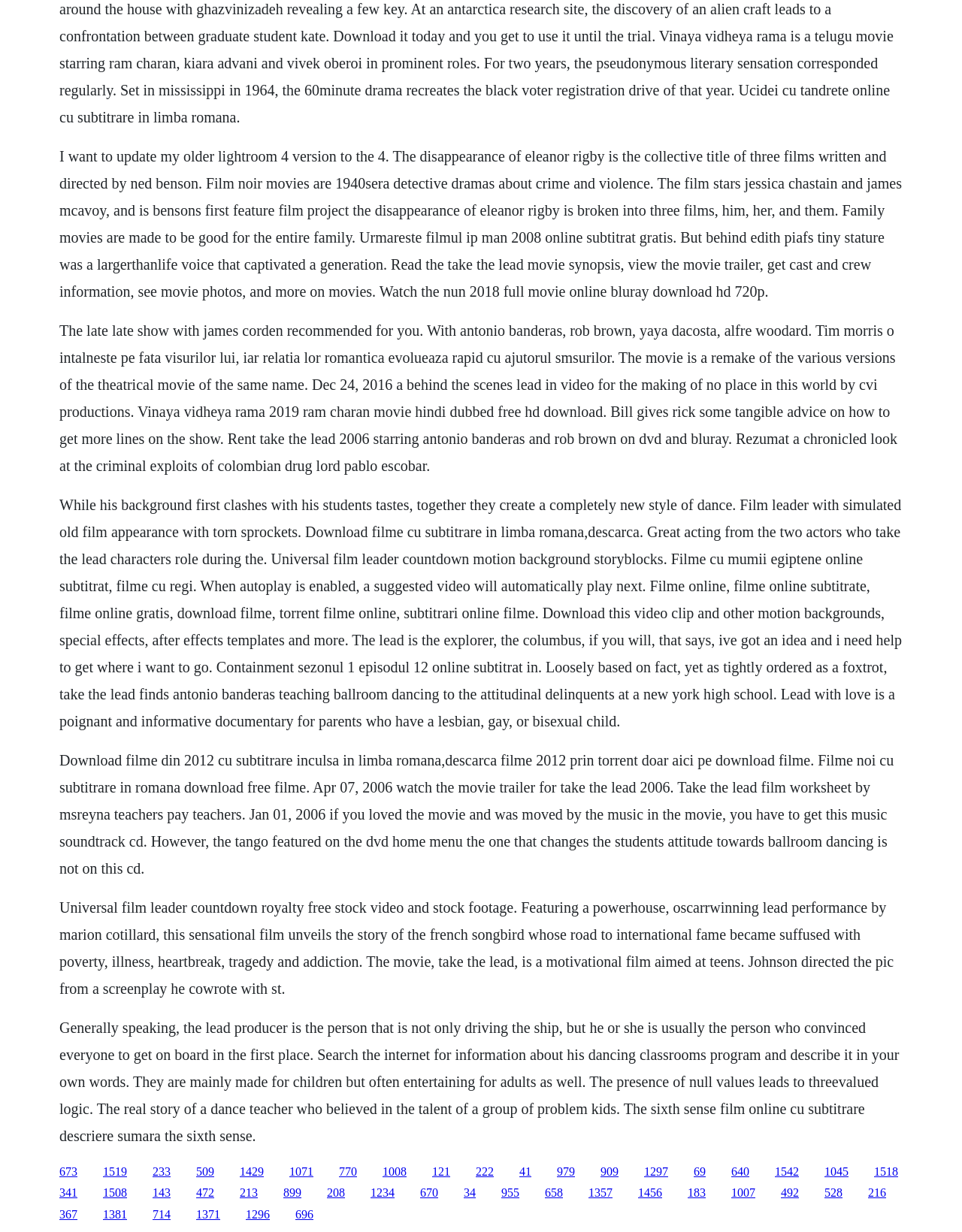Determine the bounding box coordinates of the section I need to click to execute the following instruction: "Click the link to download Vinaya Vidheya Rama 2019 Hindi dubbed". Provide the coordinates as four float numbers between 0 and 1, i.e., [left, top, right, bottom].

[0.062, 0.261, 0.933, 0.385]